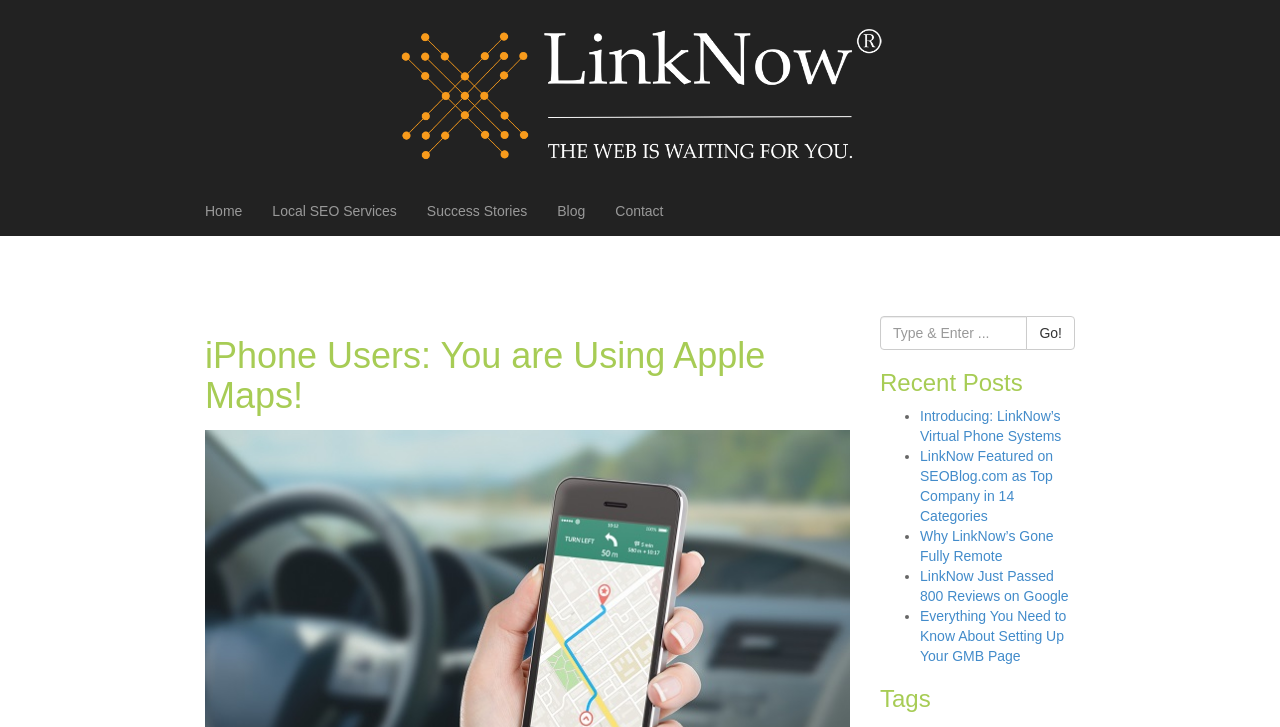What are the services offered?
Look at the image and construct a detailed response to the question.

The services offered by the company can be found in the top navigation bar, where there are links to 'Home', 'Local SEO Services', 'Success Stories', 'Blog', and 'Contact'. 'Local SEO Services' is one of the services offered.